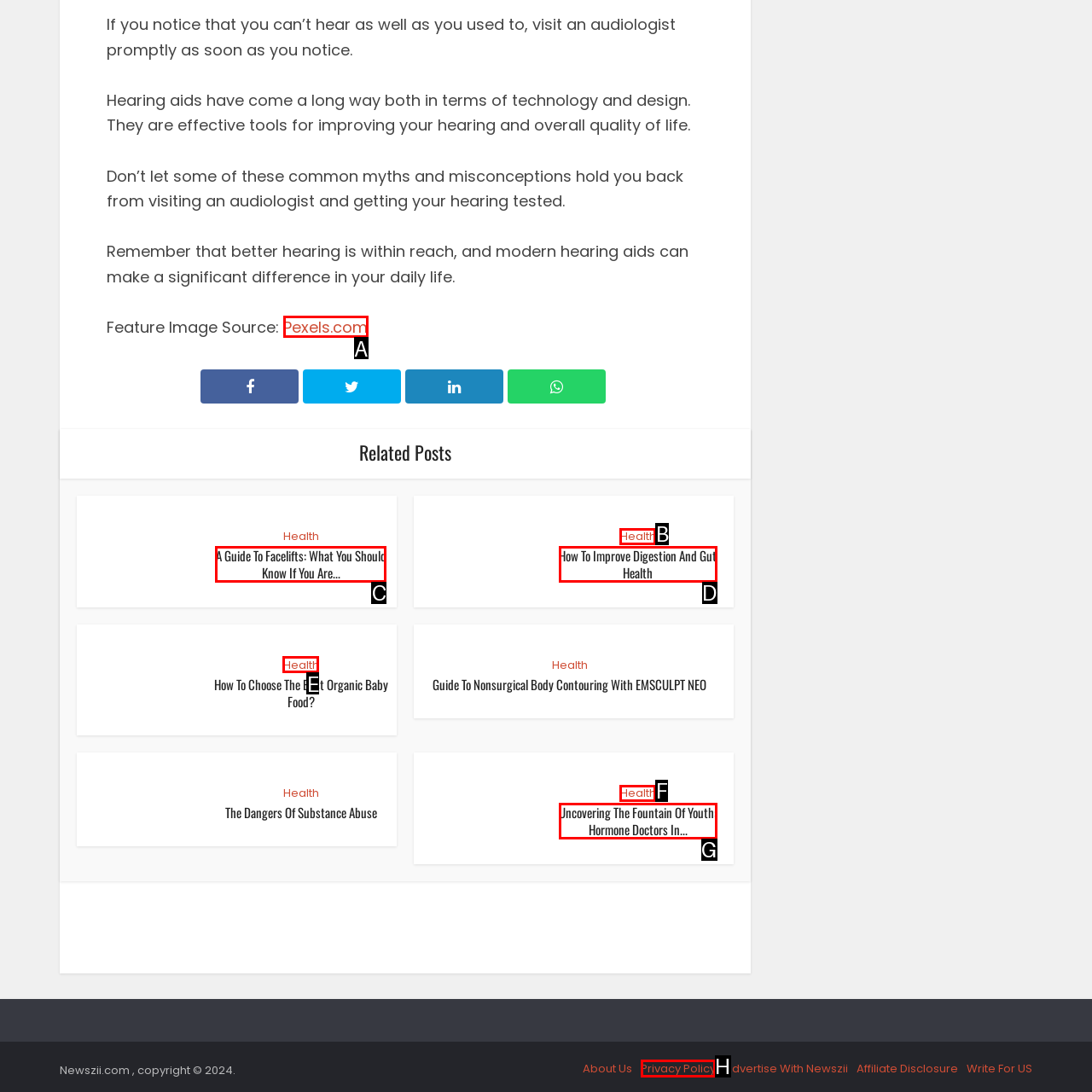To execute the task: Read the 'Privacy Policy', which one of the highlighted HTML elements should be clicked? Answer with the option's letter from the choices provided.

H